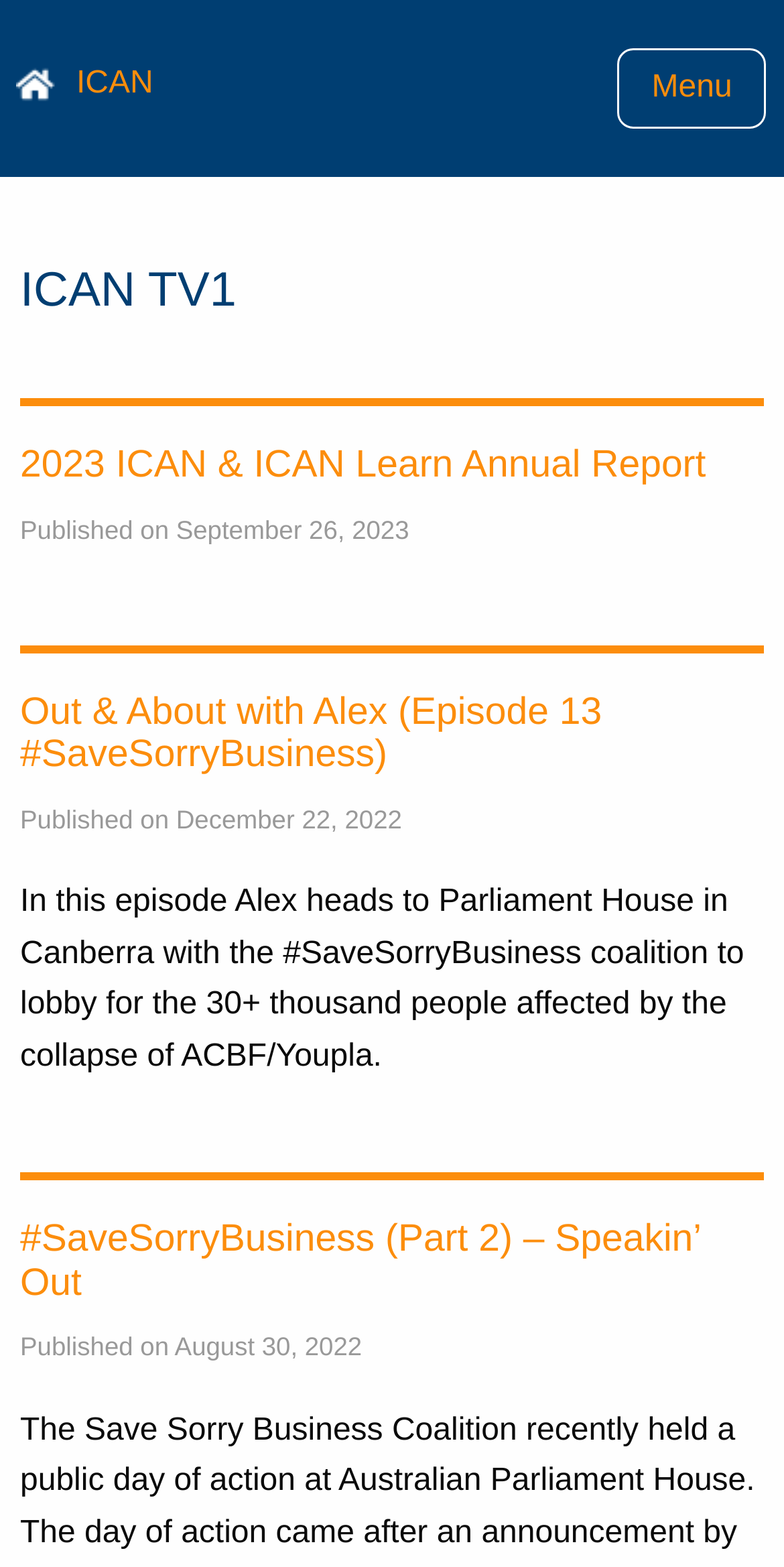Locate the bounding box of the user interface element based on this description: "Menu".

[0.788, 0.031, 0.978, 0.083]